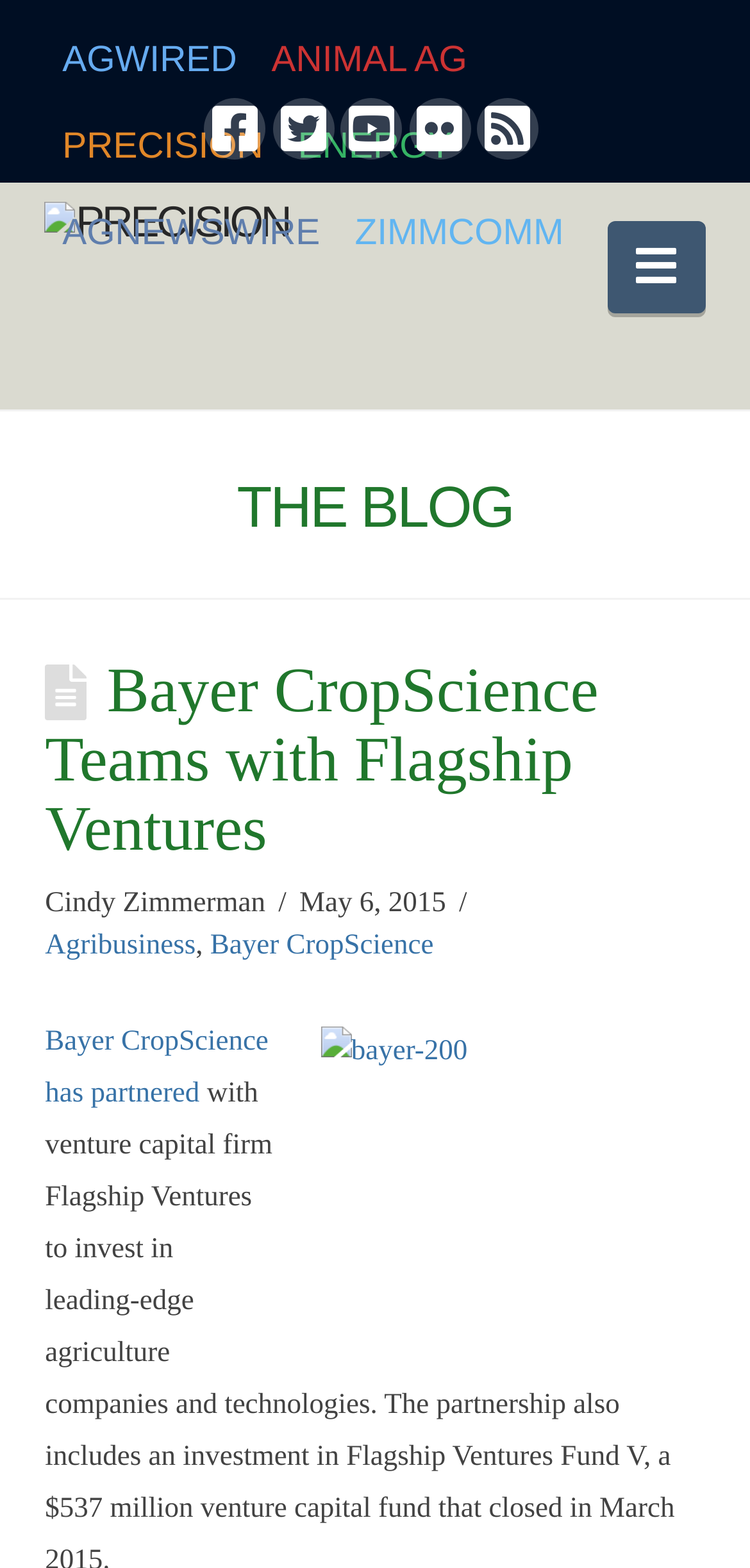How many social media links are there?
Provide a detailed and well-explained answer to the question.

I counted the number of social media links by looking at the links with icons, which are Facebook, Twitter, YouTube, Flickr, and RSS.